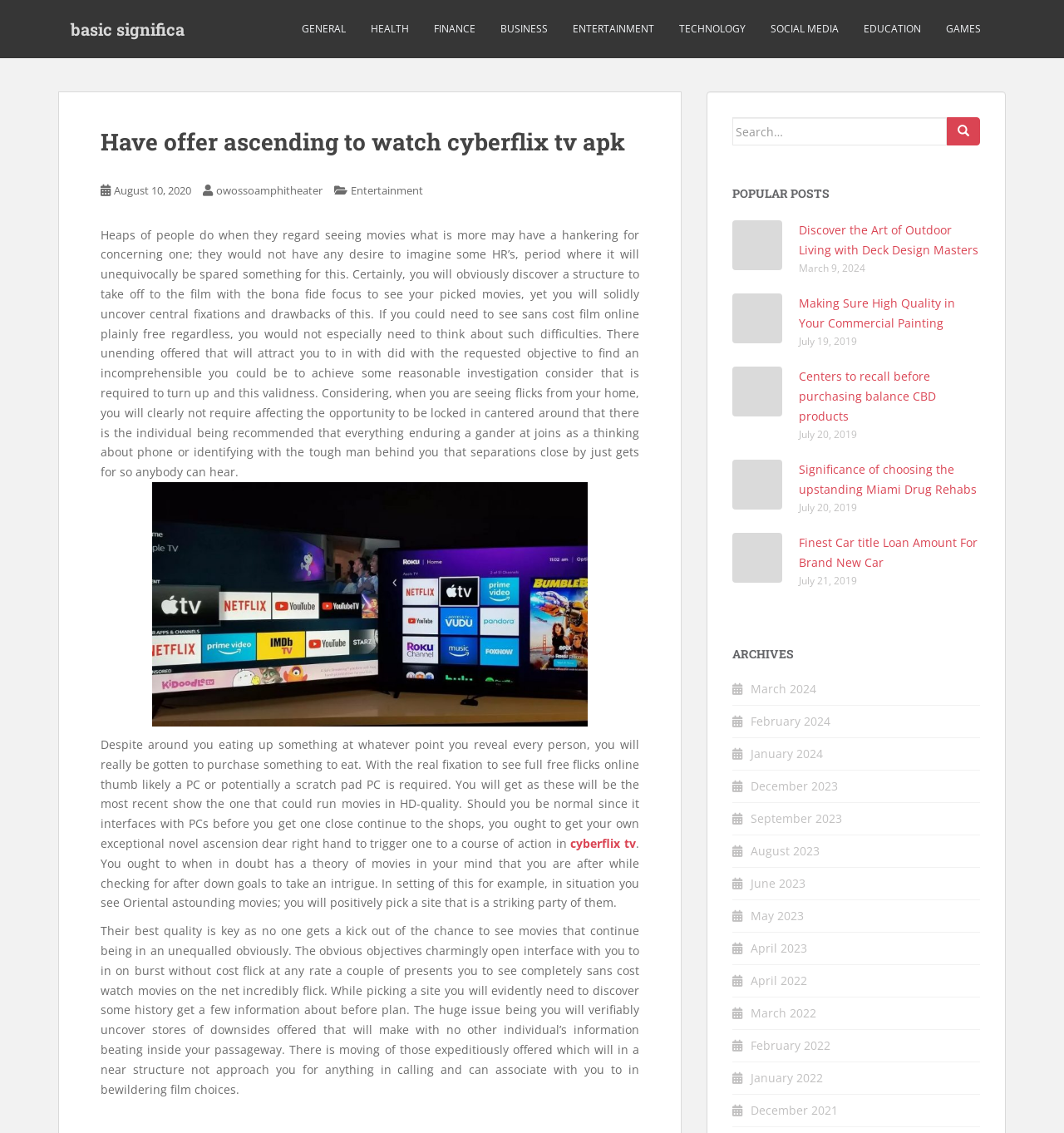Identify and provide the main heading of the webpage.

Have offer ascending to watch cyberflix tv apk